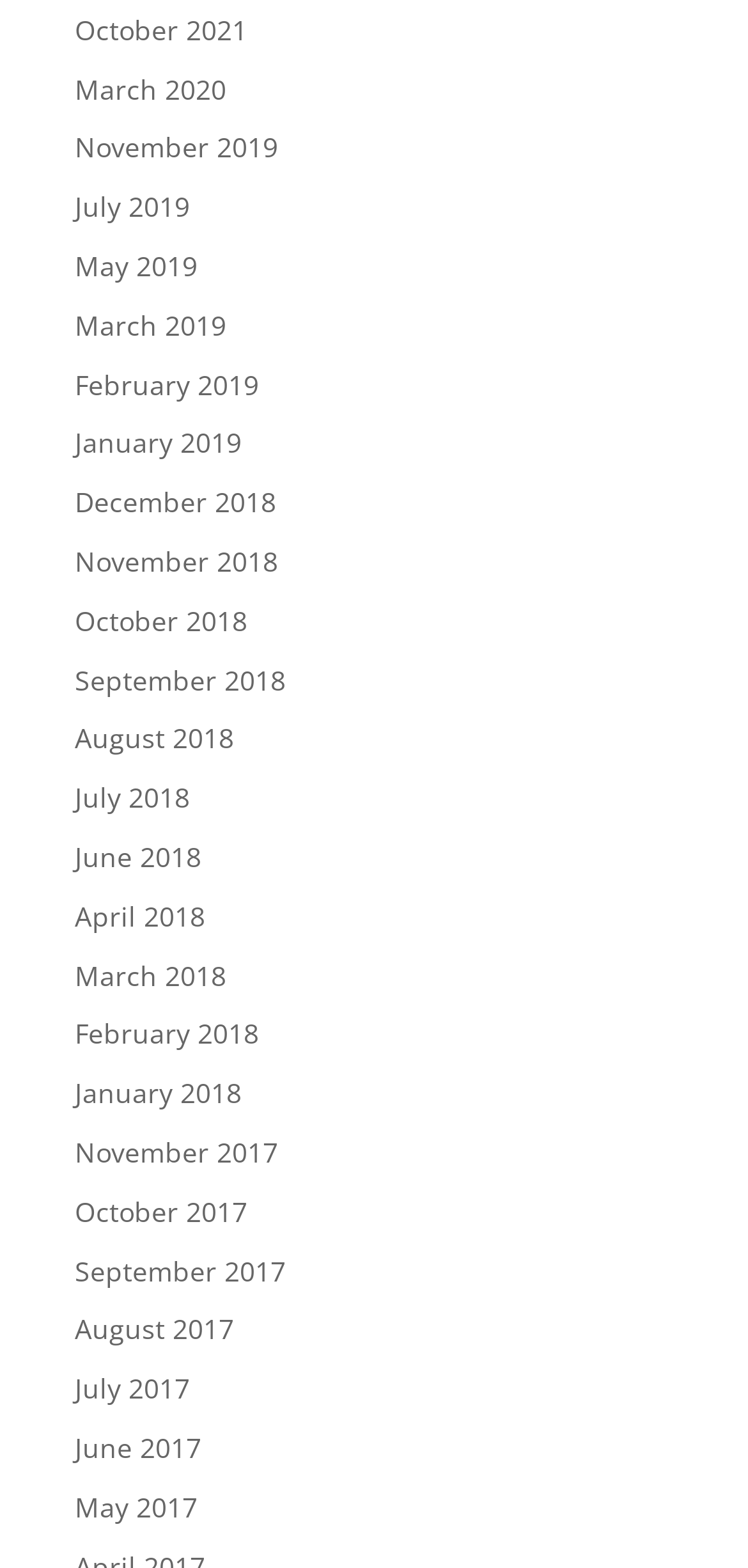How many months are listed in 2019?
Provide a detailed and well-explained answer to the question.

I counted the number of links with '2019' in their text and found that there are 5 months listed in 2019: January, February, March, May, July, and November.